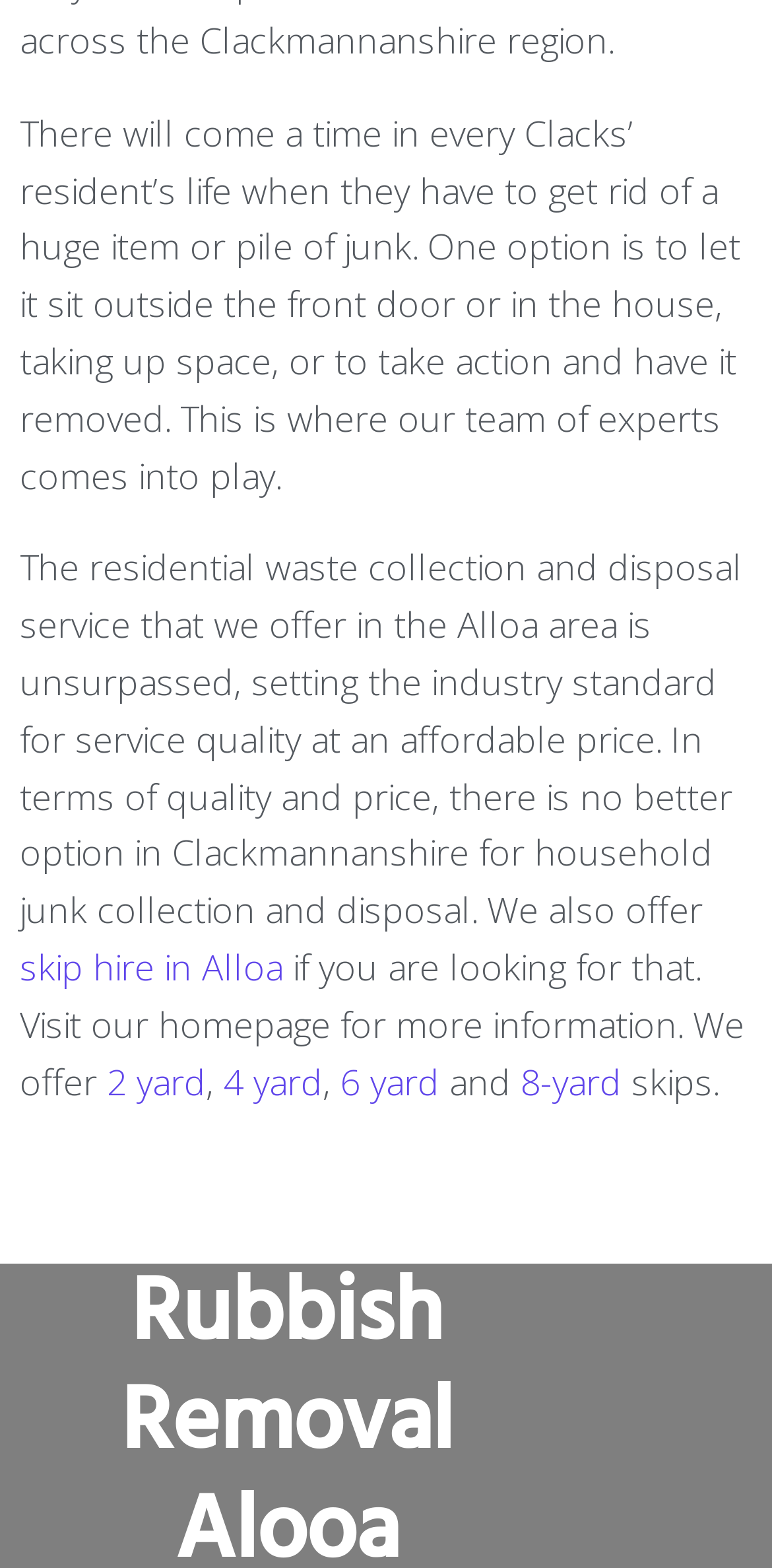What sizes of skips are available?
Can you provide a detailed and comprehensive answer to the question?

The webpage lists different sizes of skips available, including 2 yard, 4 yard, 6 yard, and 8 yard, as shown in the links on the webpage.